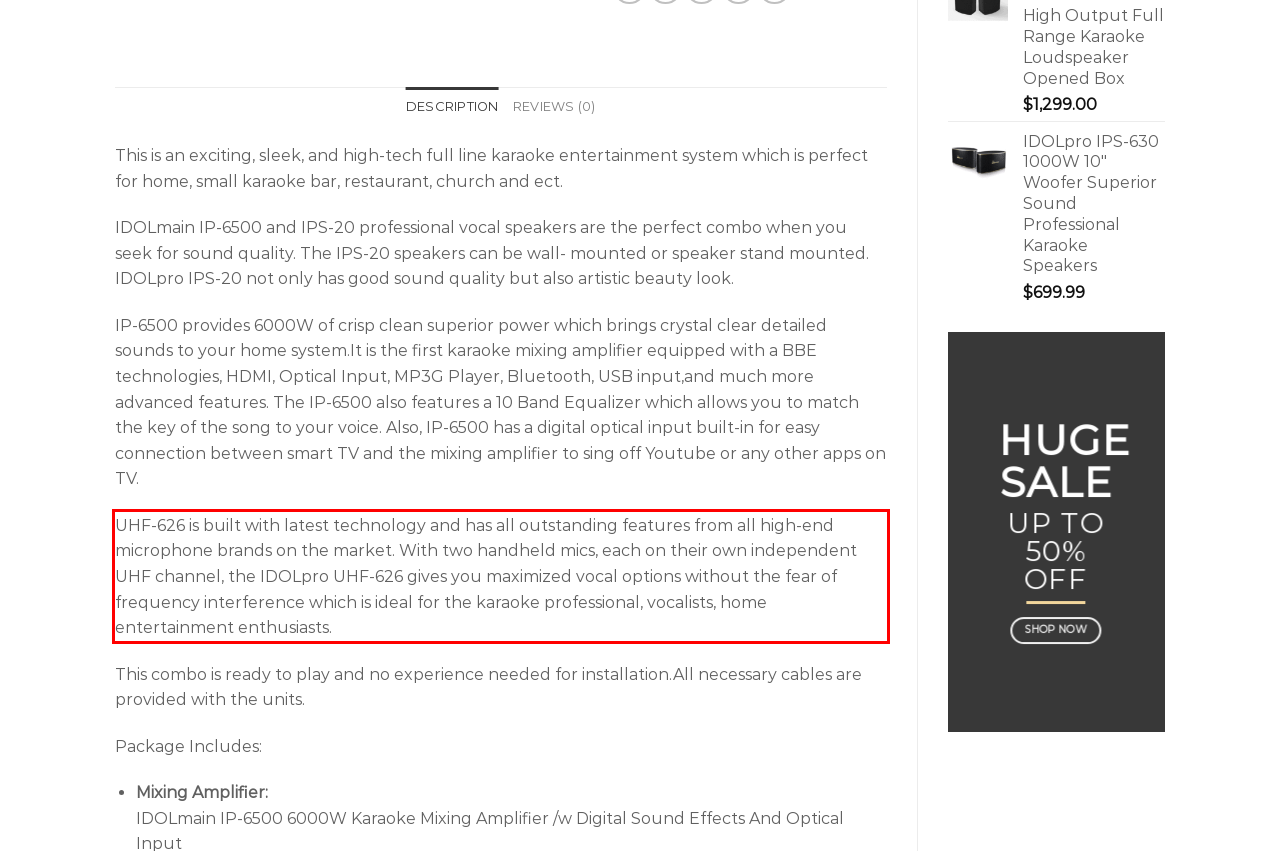You have a webpage screenshot with a red rectangle surrounding a UI element. Extract the text content from within this red bounding box.

UHF-626 is built with latest technology and has all outstanding features from all high-end microphone brands on the market. With two handheld mics, each on their own independent UHF channel, the IDOLpro UHF-626 gives you maximized vocal options without the fear of frequency interference which is ideal for the karaoke professional, vocalists, home entertainment enthusiasts.